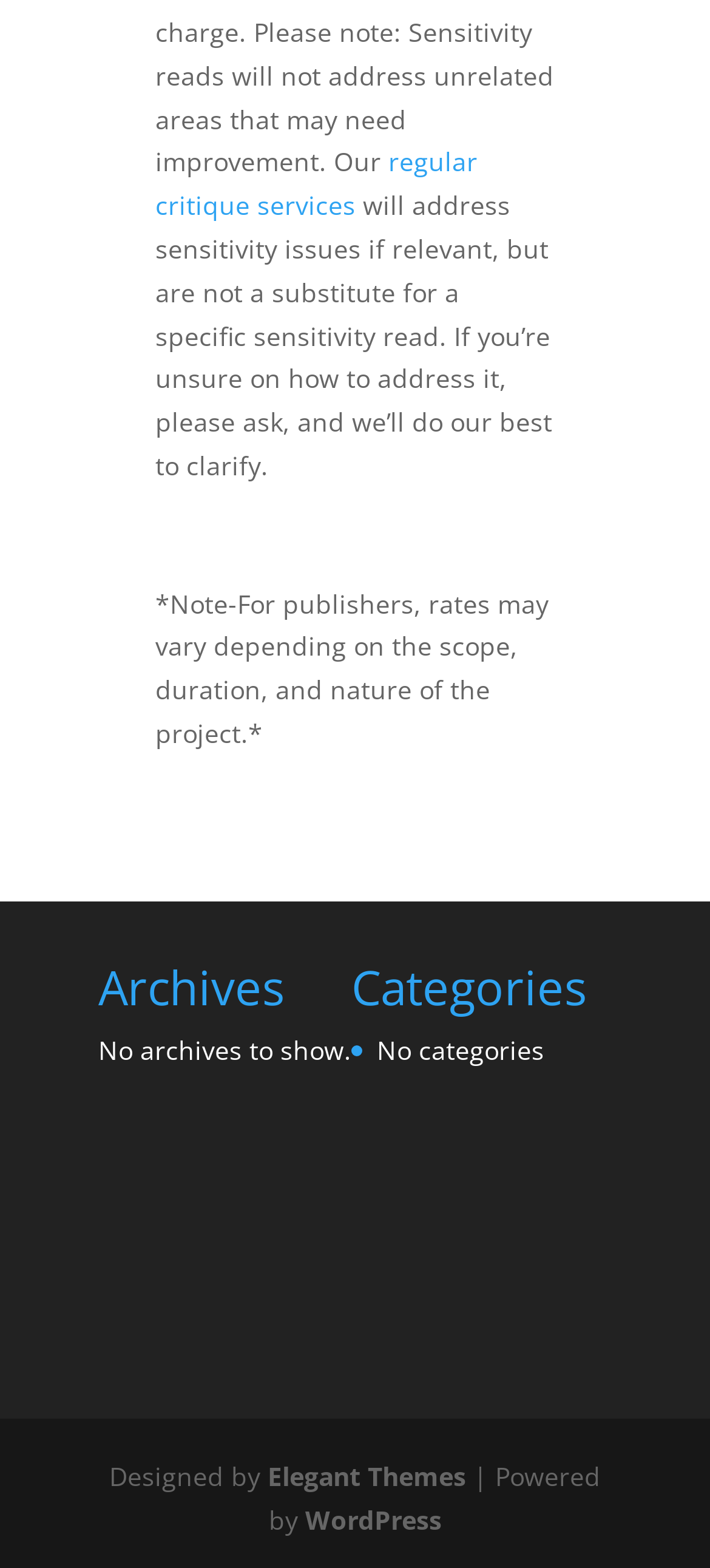What is the purpose of regular critique services?
Please provide a single word or phrase as your answer based on the screenshot.

Address sensitivity issues